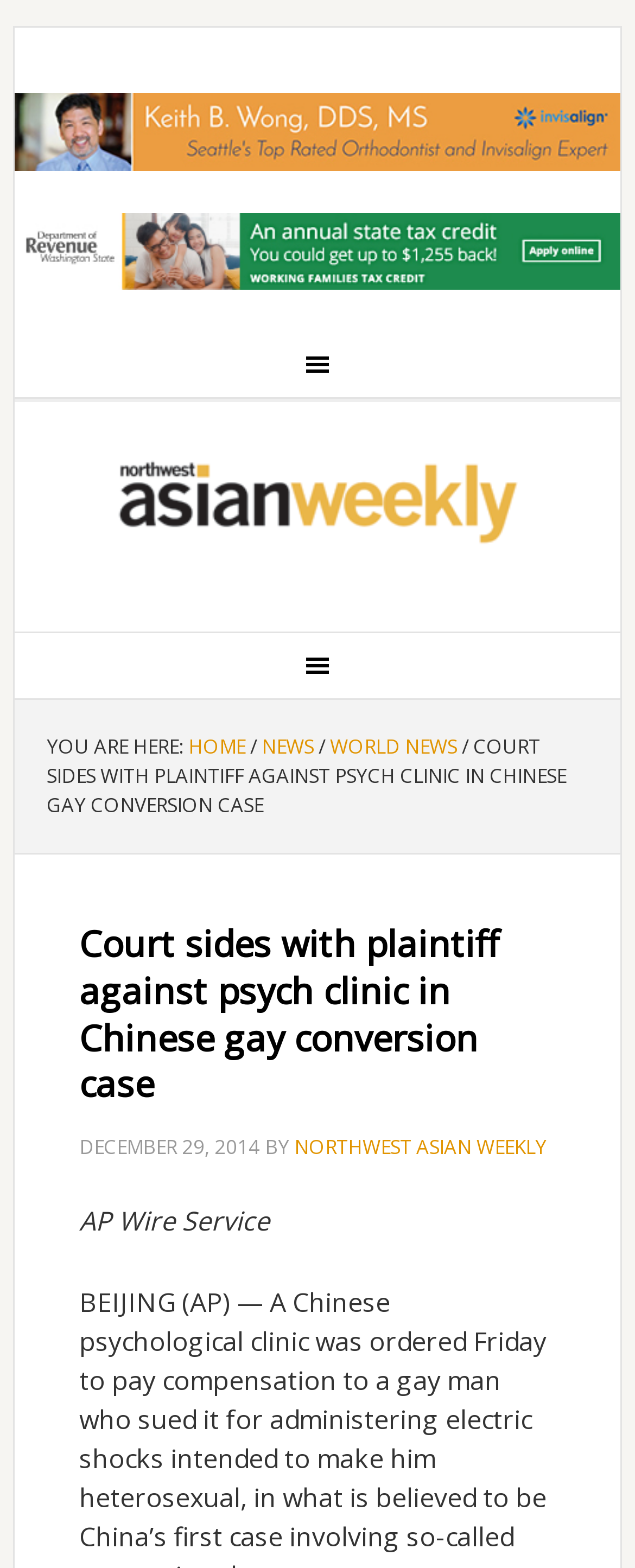Identify and extract the main heading from the webpage.

Court sides with plaintiff against psych clinic in Chinese gay conversion case